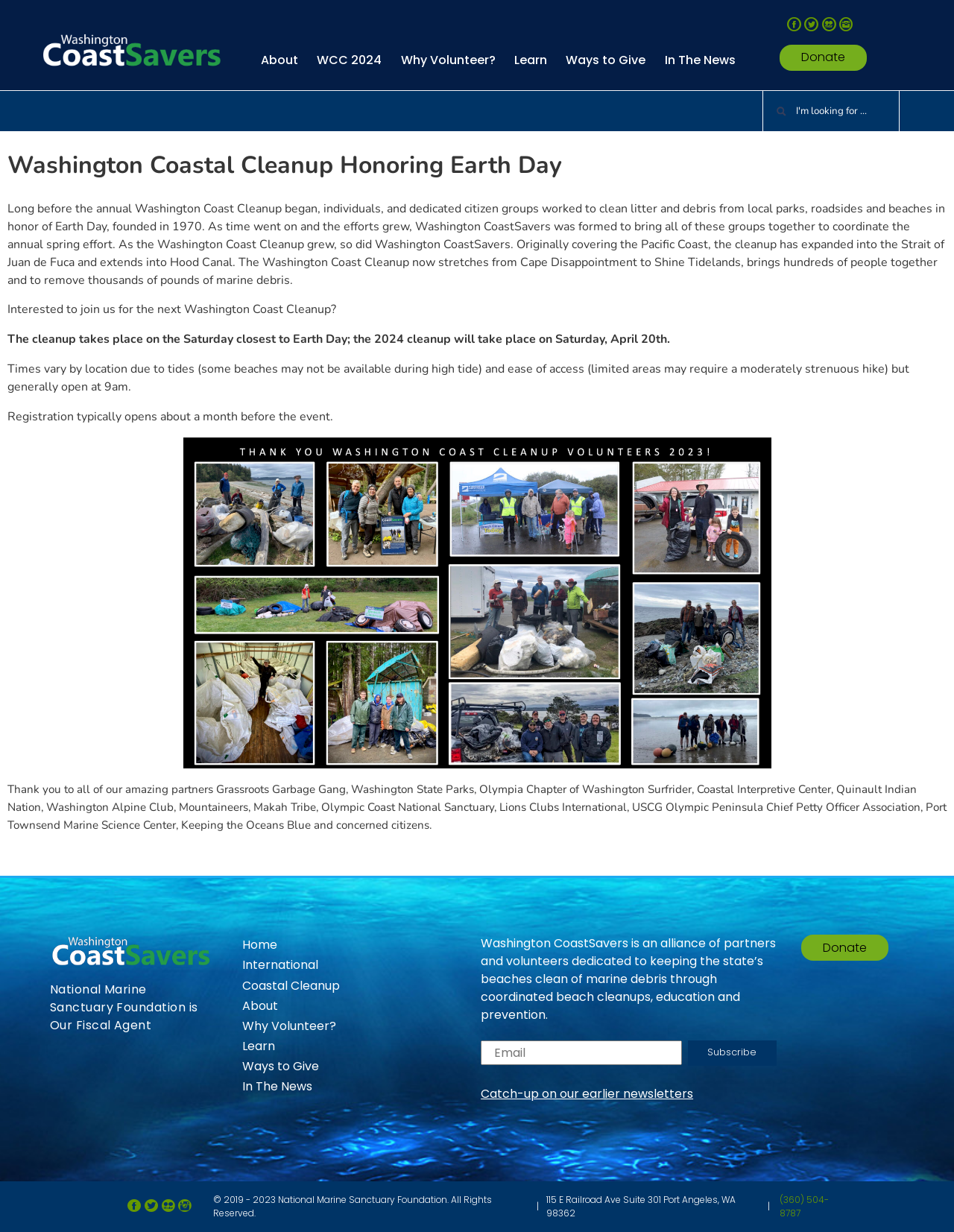Pinpoint the bounding box coordinates of the clickable area necessary to execute the following instruction: "Search for something". The coordinates should be given as four float numbers between 0 and 1, namely [left, top, right, bottom].

[0.799, 0.074, 0.943, 0.106]